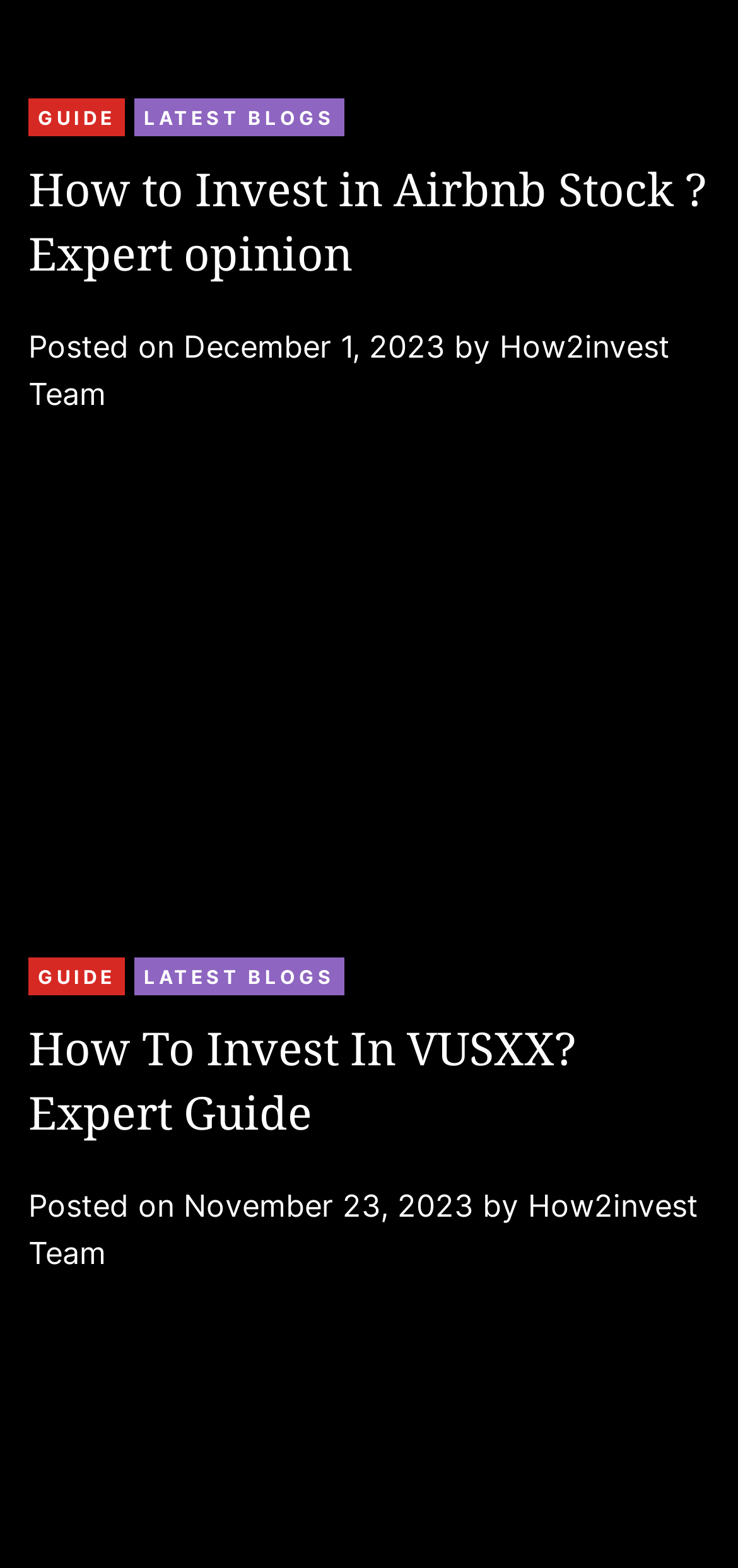Please give the bounding box coordinates of the area that should be clicked to fulfill the following instruction: "click on GUIDE". The coordinates should be in the format of four float numbers from 0 to 1, i.e., [left, top, right, bottom].

[0.038, 0.063, 0.169, 0.087]